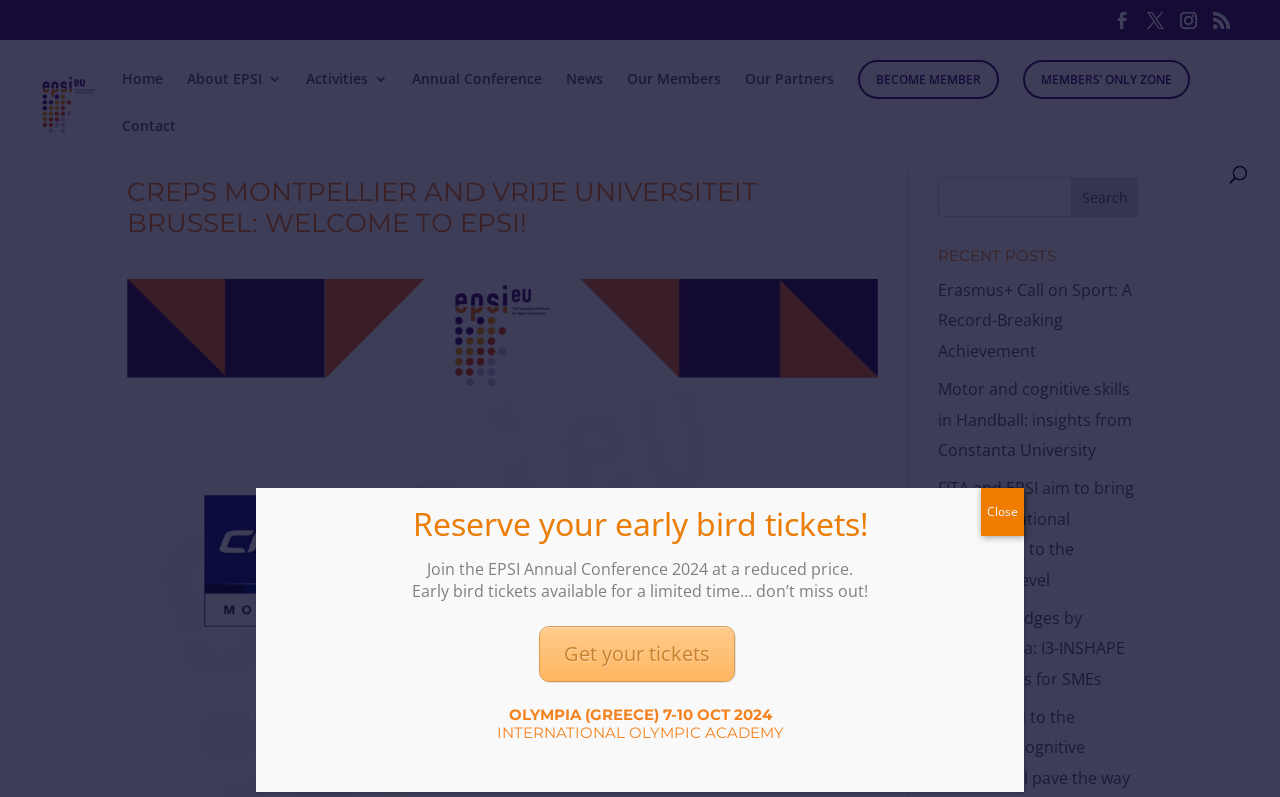Provide the bounding box coordinates for the UI element that is described by this text: "Our Members". The coordinates should be in the form of four float numbers between 0 and 1: [left, top, right, bottom].

[0.49, 0.091, 0.563, 0.15]